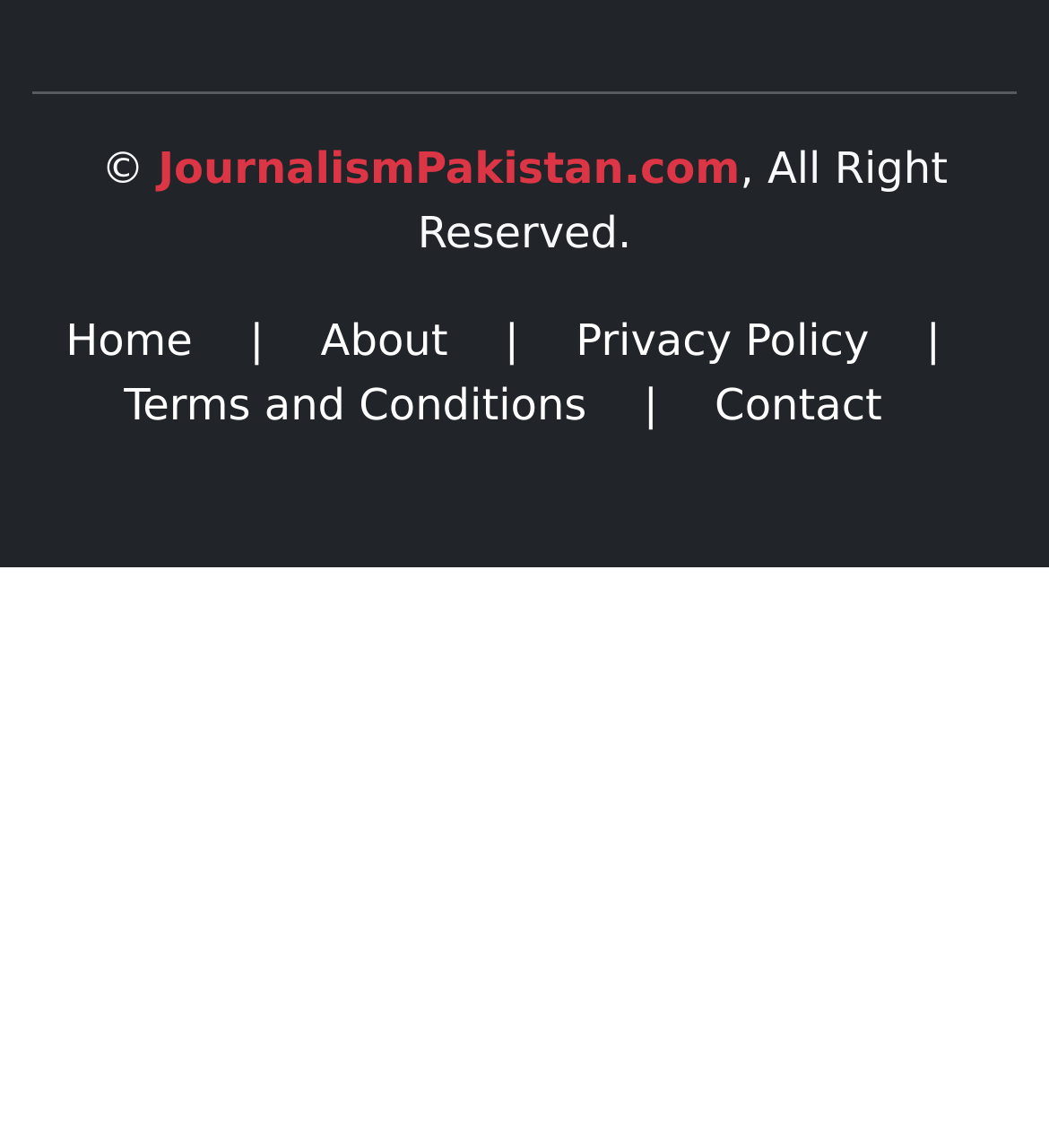What is the copyright symbol on the webpage?
Provide a short answer using one word or a brief phrase based on the image.

©